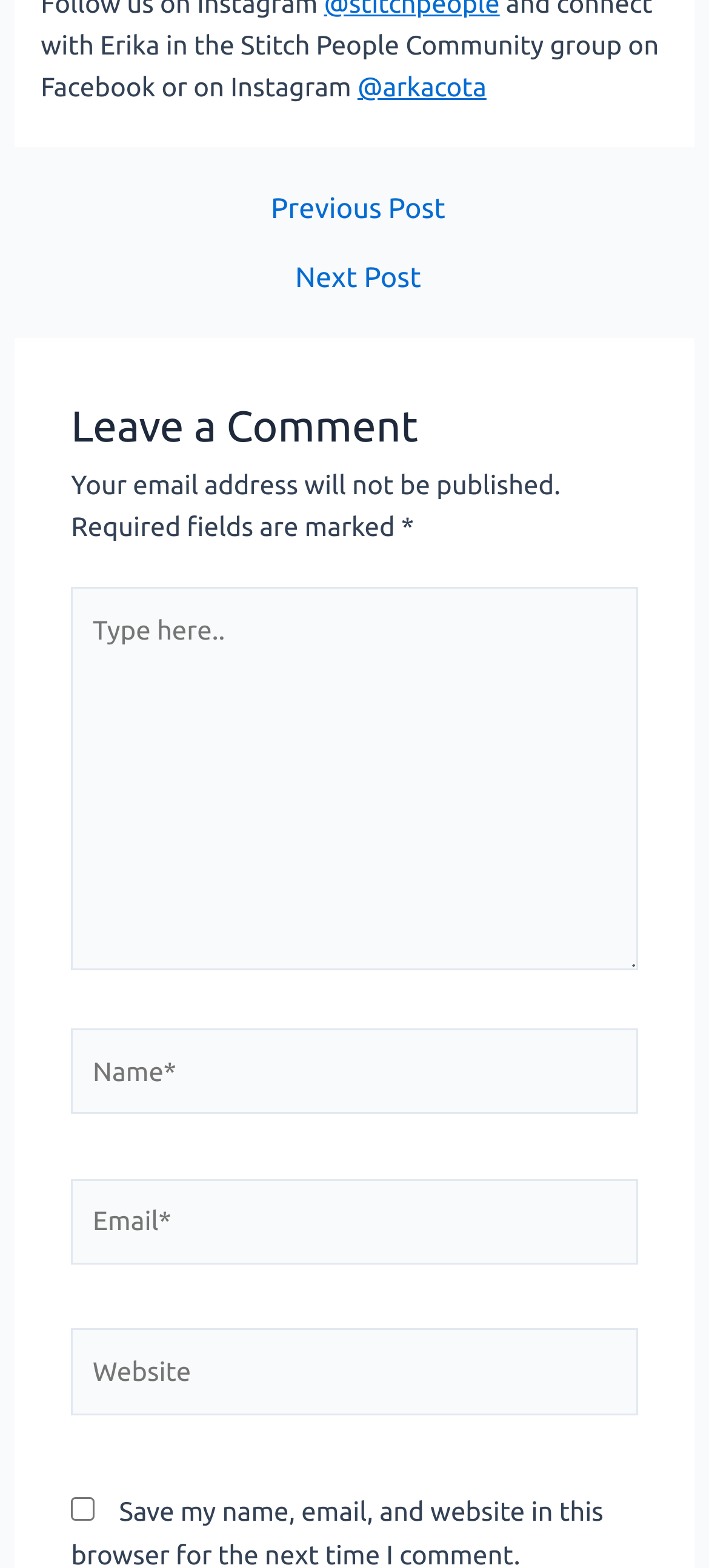Determine the bounding box for the described UI element: "@arkacota".

[0.504, 0.045, 0.686, 0.065]